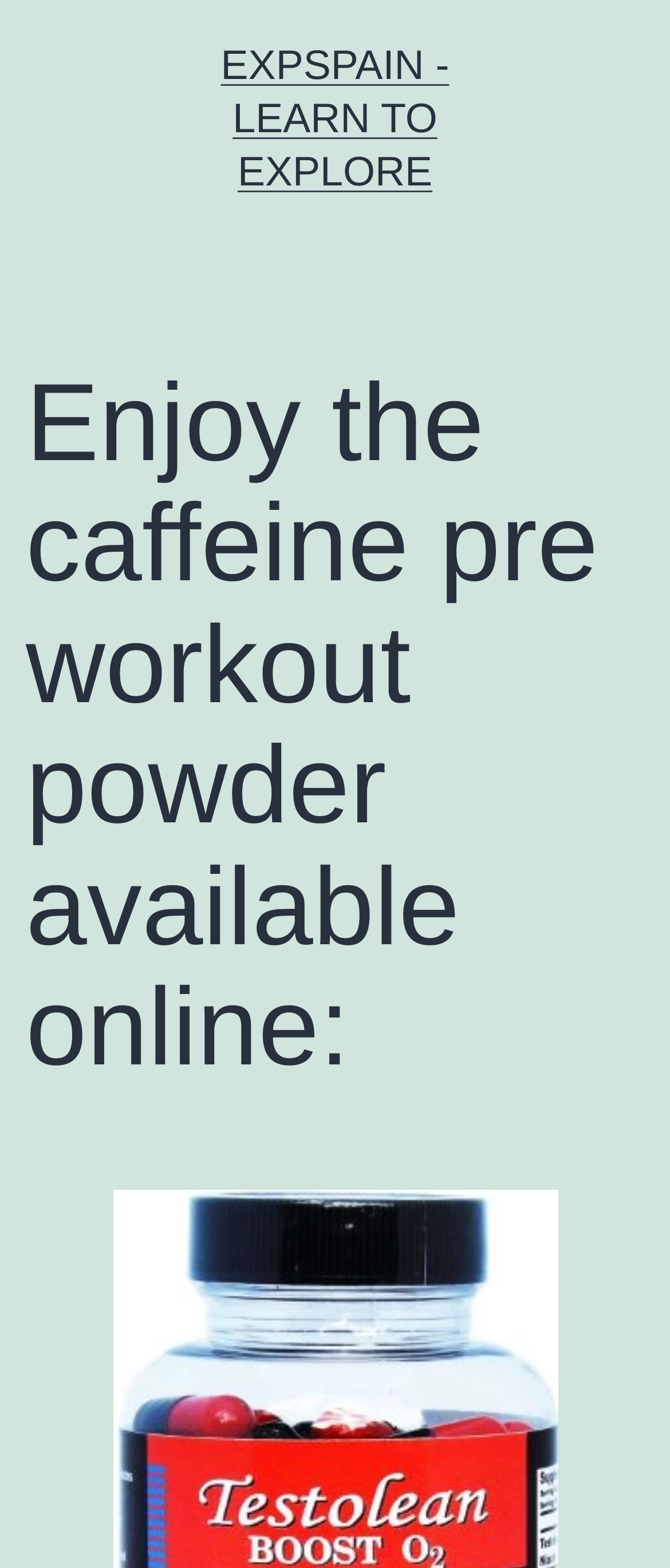Find the bounding box of the element with the following description: "Expspain - Learn to Explore". The coordinates must be four float numbers between 0 and 1, formatted as [left, top, right, bottom].

[0.33, 0.027, 0.67, 0.125]